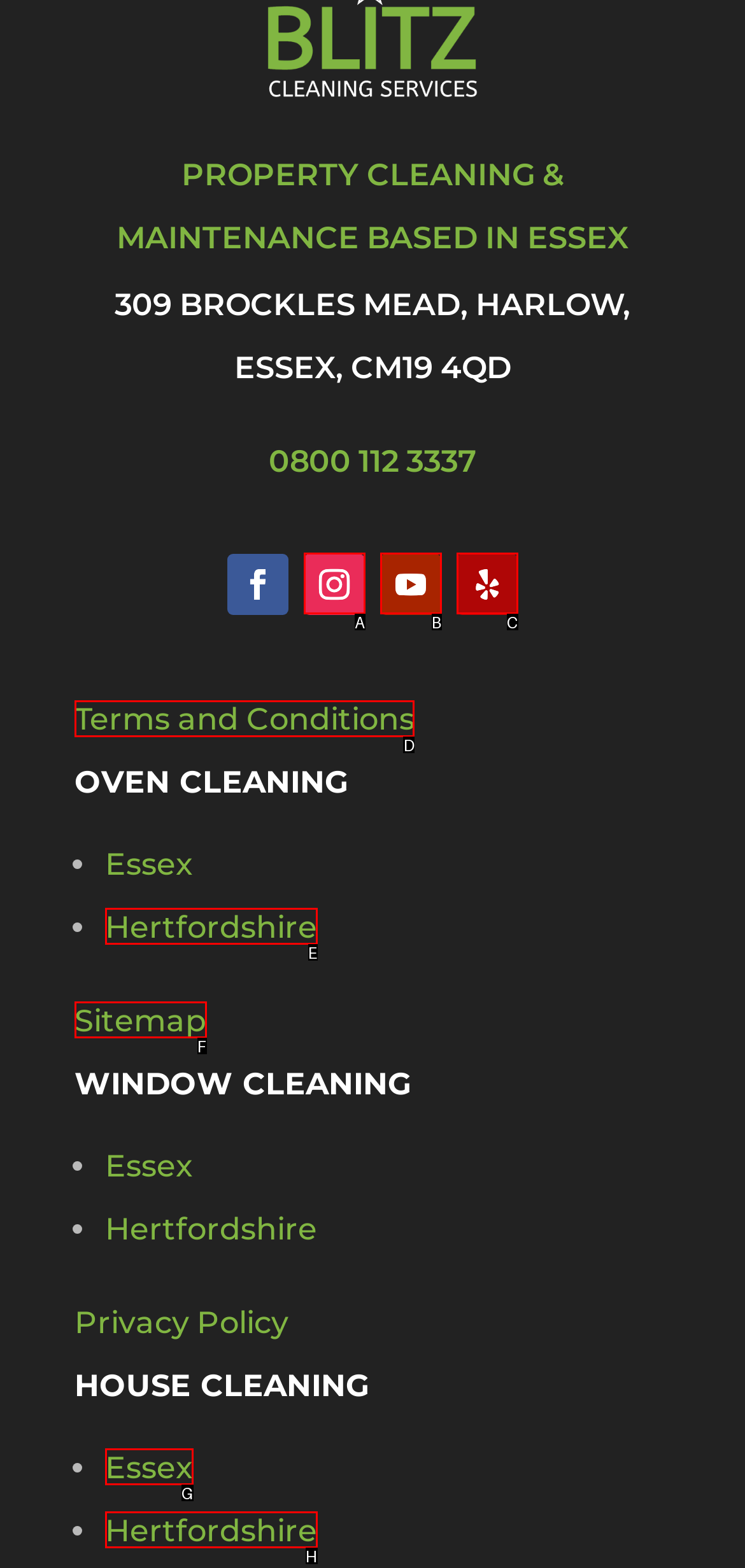Indicate which HTML element you need to click to complete the task: View Terms and Conditions. Provide the letter of the selected option directly.

D